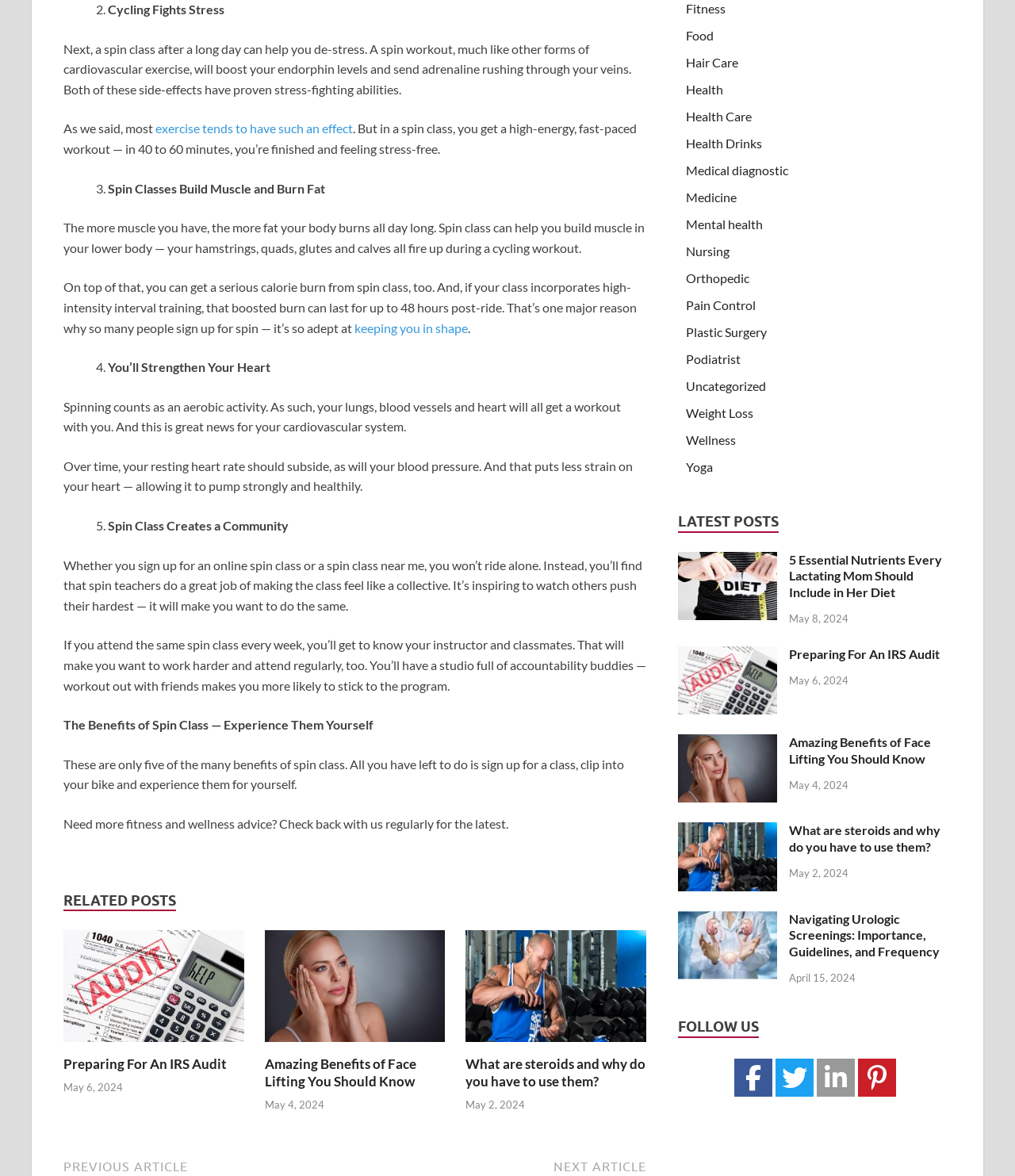Please identify the bounding box coordinates of the clickable area that will fulfill the following instruction: "Check 'RELATED POSTS'". The coordinates should be in the format of four float numbers between 0 and 1, i.e., [left, top, right, bottom].

[0.062, 0.758, 0.173, 0.775]